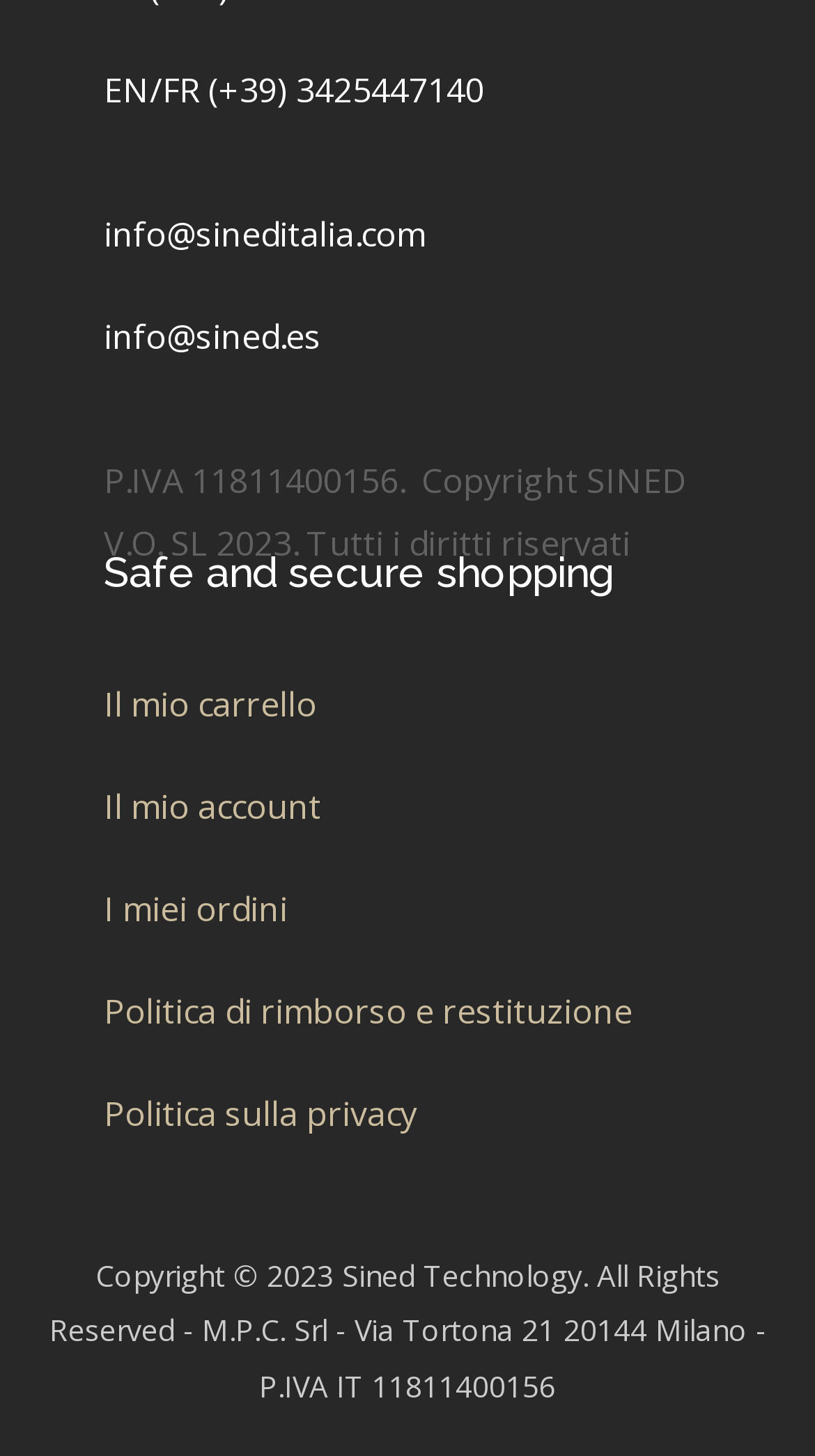Based on the image, give a detailed response to the question: What is the purpose of the 'Il mio carrello' link?

I inferred the purpose of the 'Il mio carrello' link by its name, which translates to 'My cart' in English, suggesting that it leads to a page where users can view and manage their shopping cart.